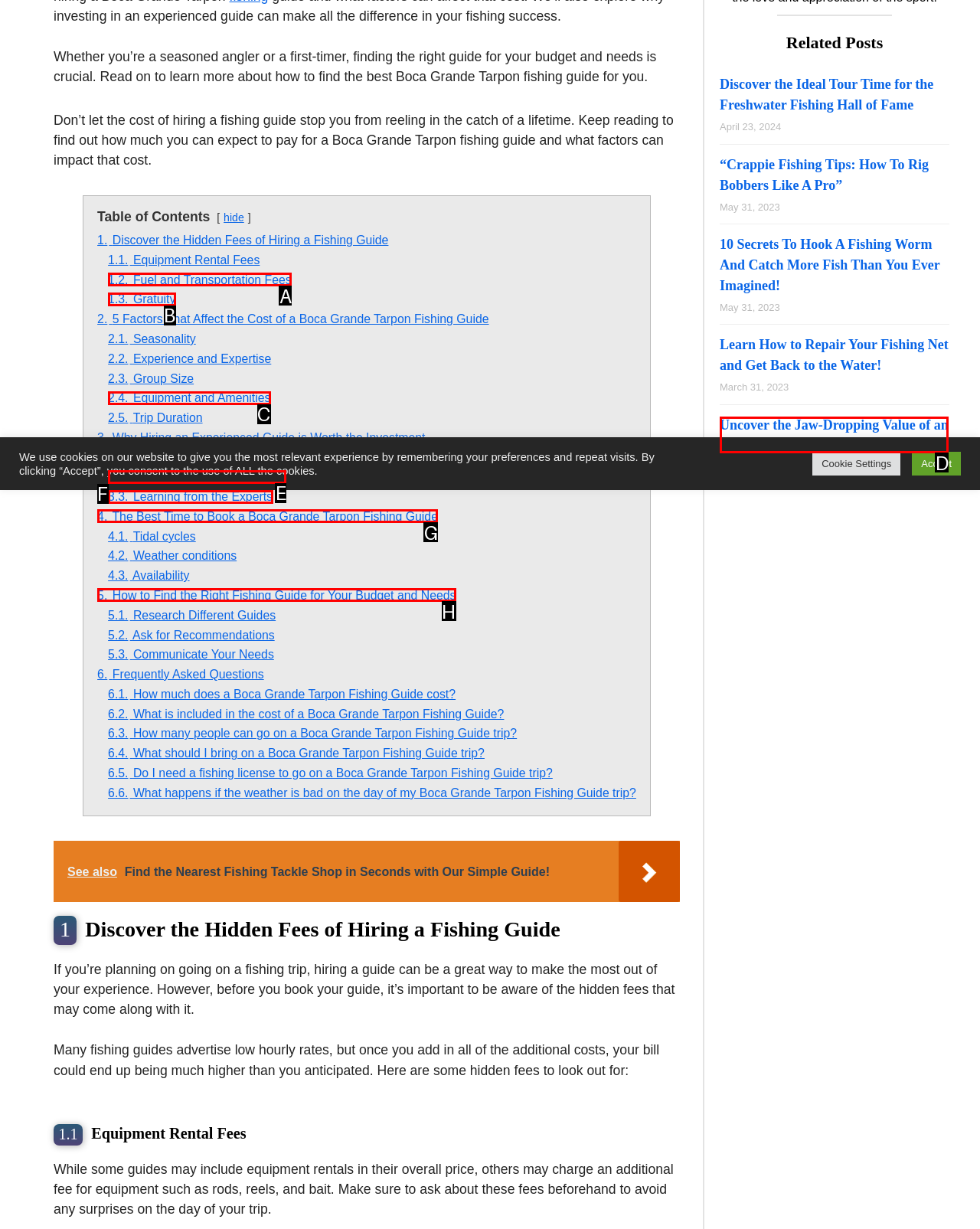Identify the HTML element that matches the description: 1.2. Fuel and Transportation Fees
Respond with the letter of the correct option.

A